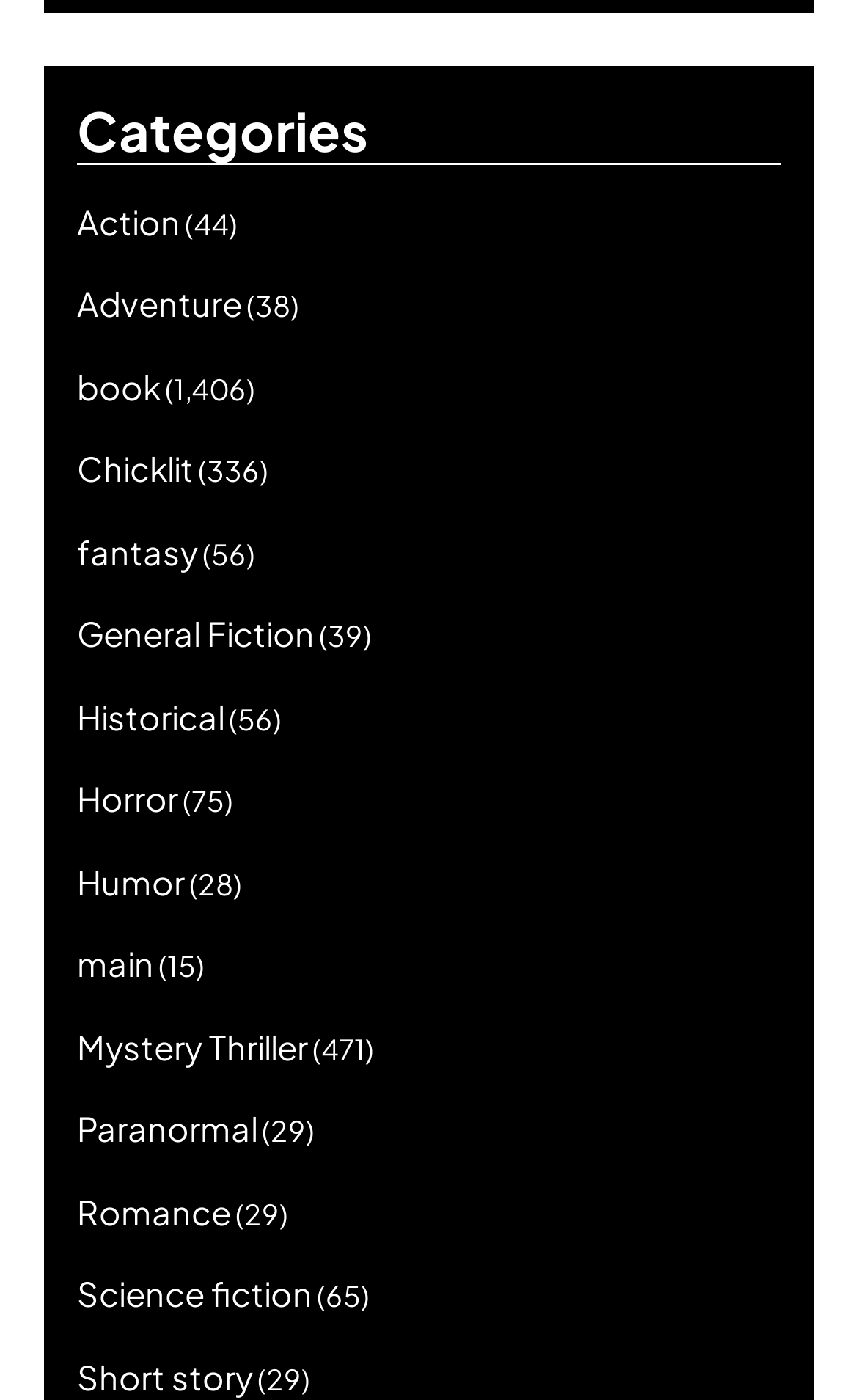Could you please study the image and provide a detailed answer to the question:
What is the first category listed?

The first category listed is 'Action' which is a link element located at the top of the webpage with a bounding box of [0.09, 0.142, 0.21, 0.172].